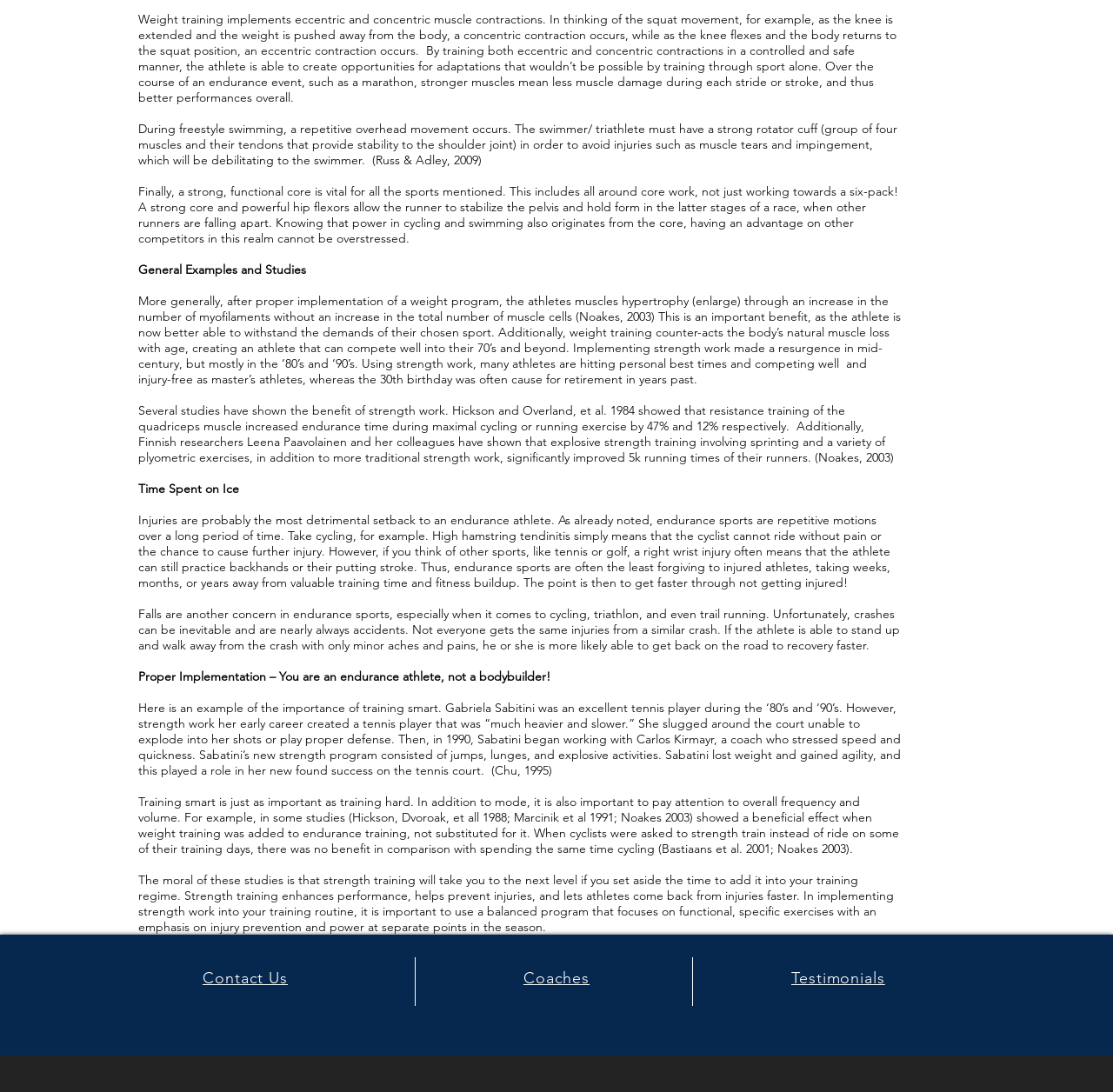Calculate the bounding box coordinates of the UI element given the description: "Contact Us".

[0.182, 0.887, 0.259, 0.904]